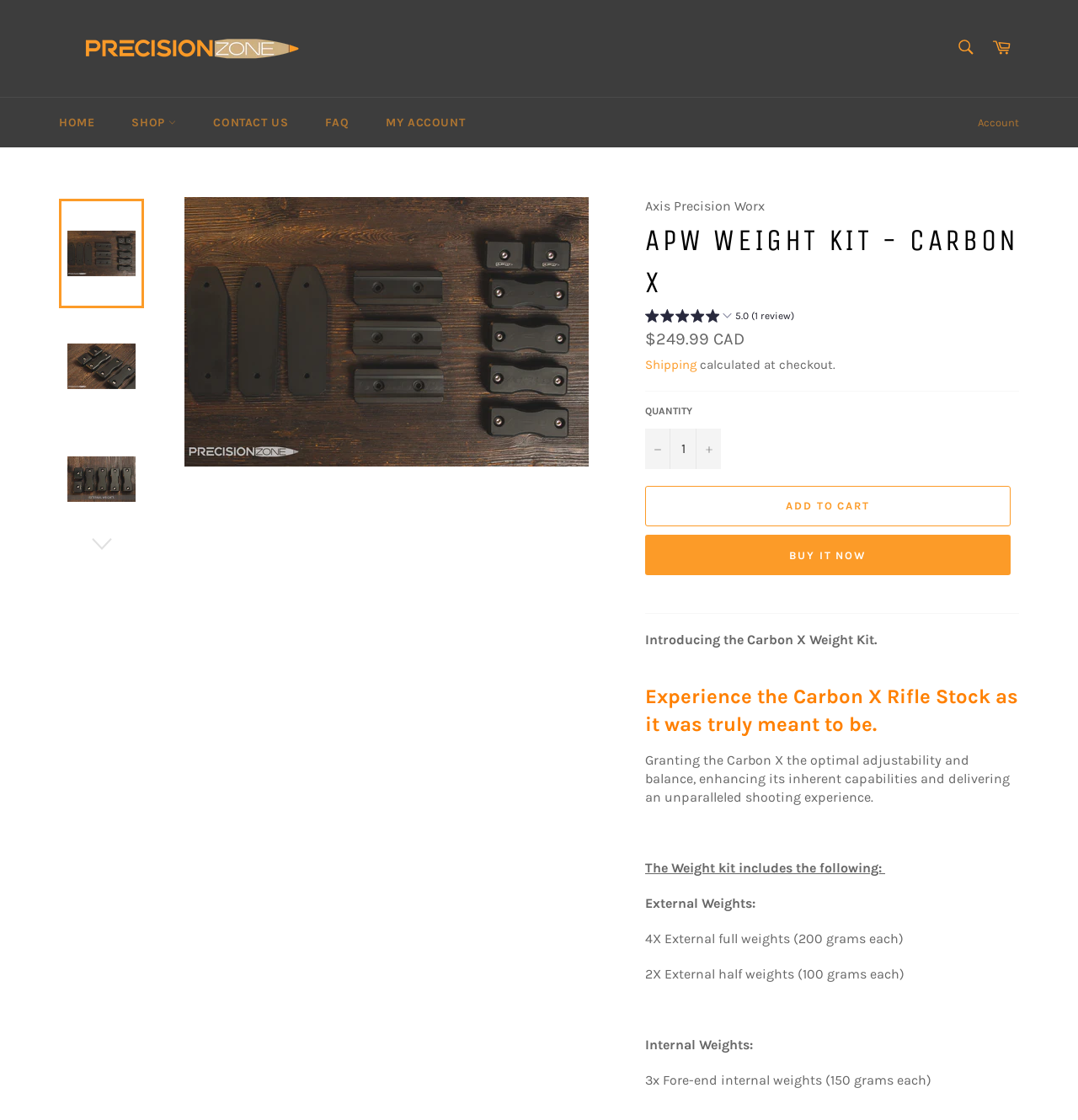What is the name of the product?
Give a detailed and exhaustive answer to the question.

I found the answer by looking at the heading 'APW WEIGHT KIT - CARBON X' and the image with the same name, which suggests that it is the name of the product.